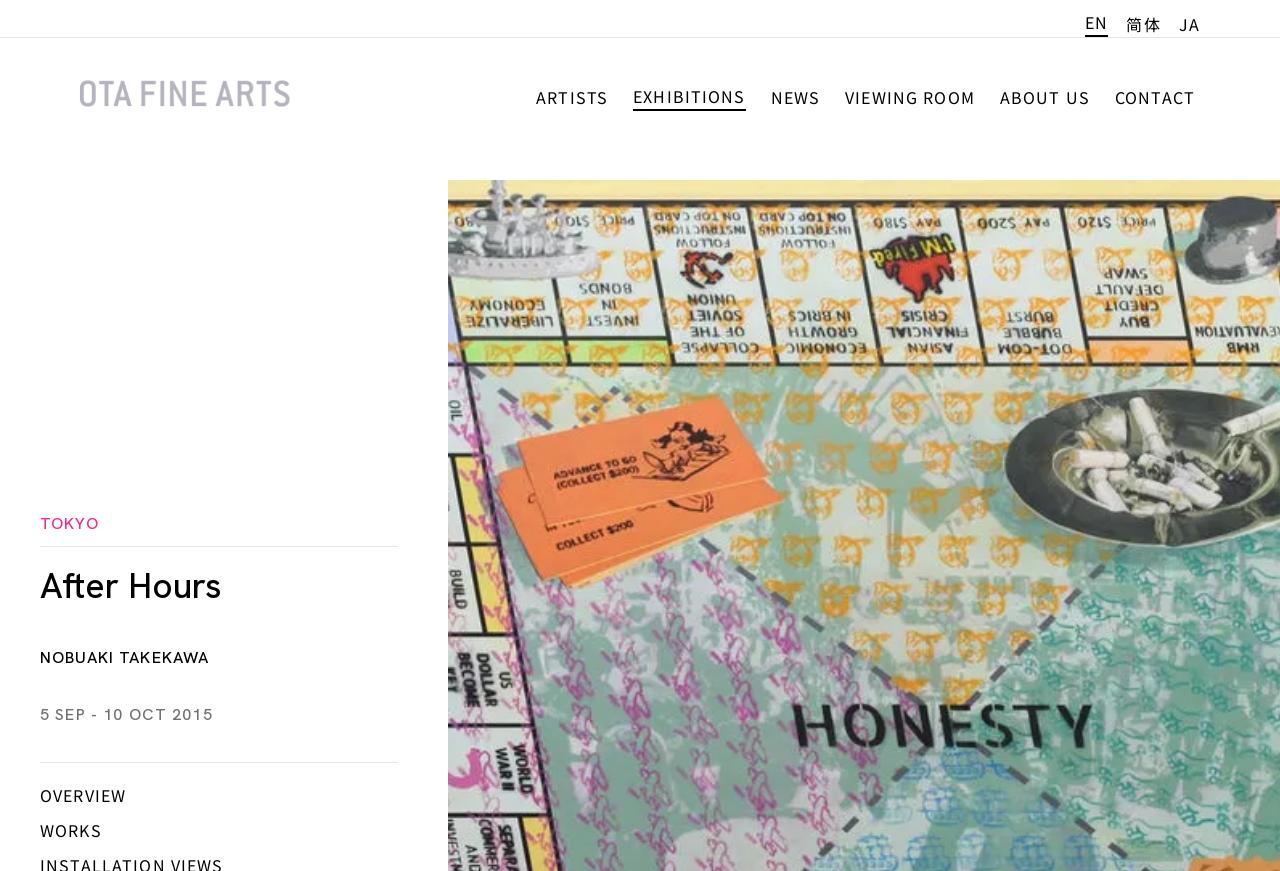Locate the coordinates of the bounding box for the clickable region that fulfills this instruction: "View Nobuaki Takekawa's exhibition overview".

[0.031, 0.898, 0.099, 0.927]